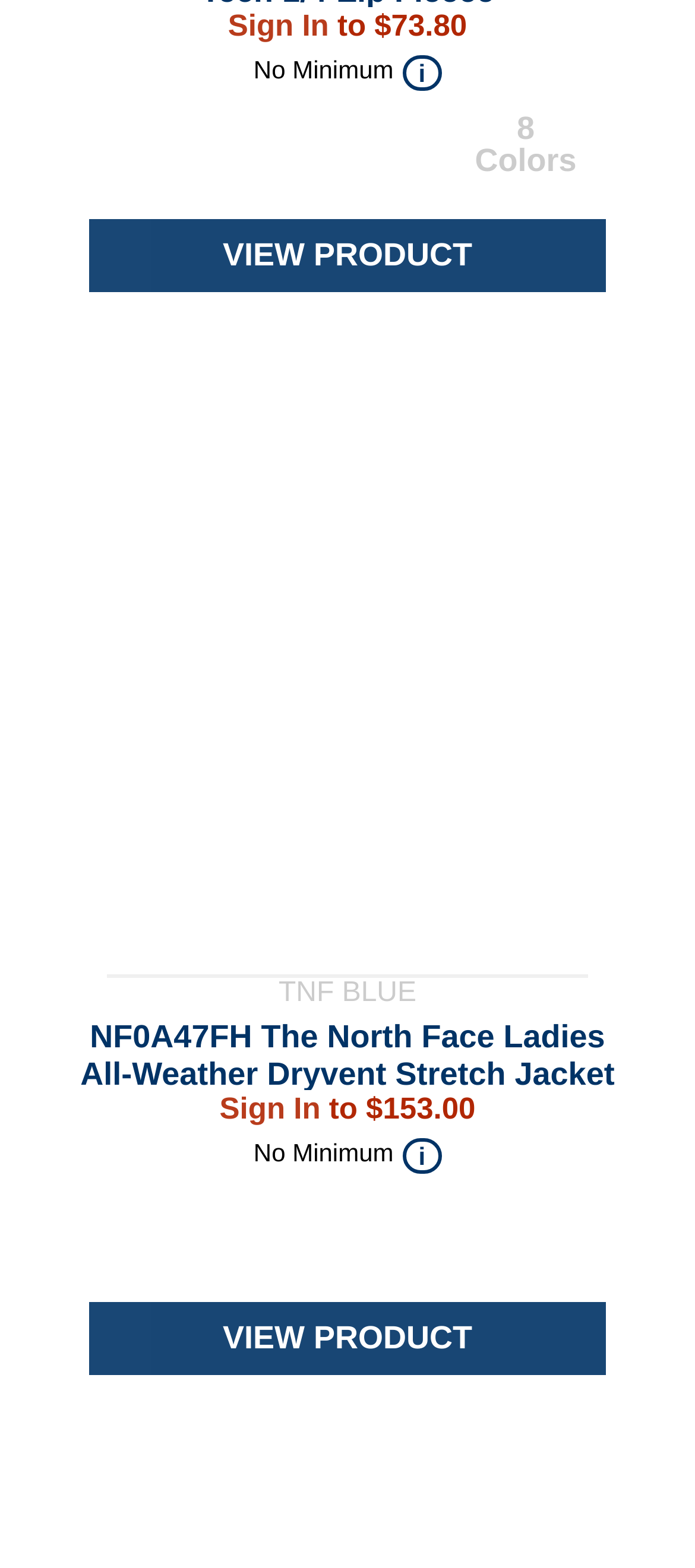Given the element description i, identify the bounding box coordinates for the UI element on the webpage screenshot. The format should be (top-left x, top-left y, bottom-right x, bottom-right y), with values between 0 and 1.

[0.579, 0.725, 0.635, 0.748]